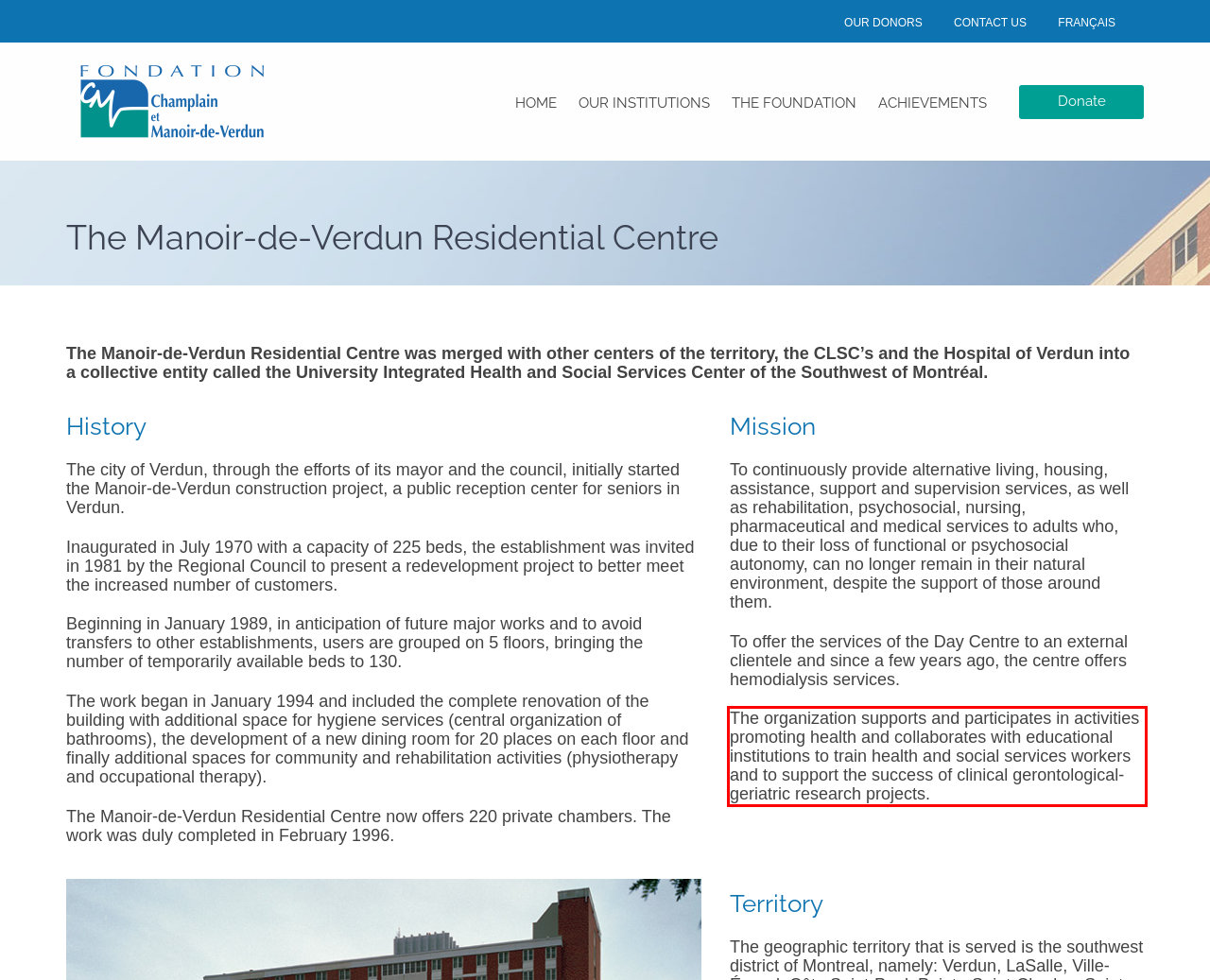Observe the screenshot of the webpage that includes a red rectangle bounding box. Conduct OCR on the content inside this red bounding box and generate the text.

The organization supports and participates in activities promoting health and collaborates with educational institutions to train health and social services workers and to support the success of clinical gerontological-geriatric research projects.